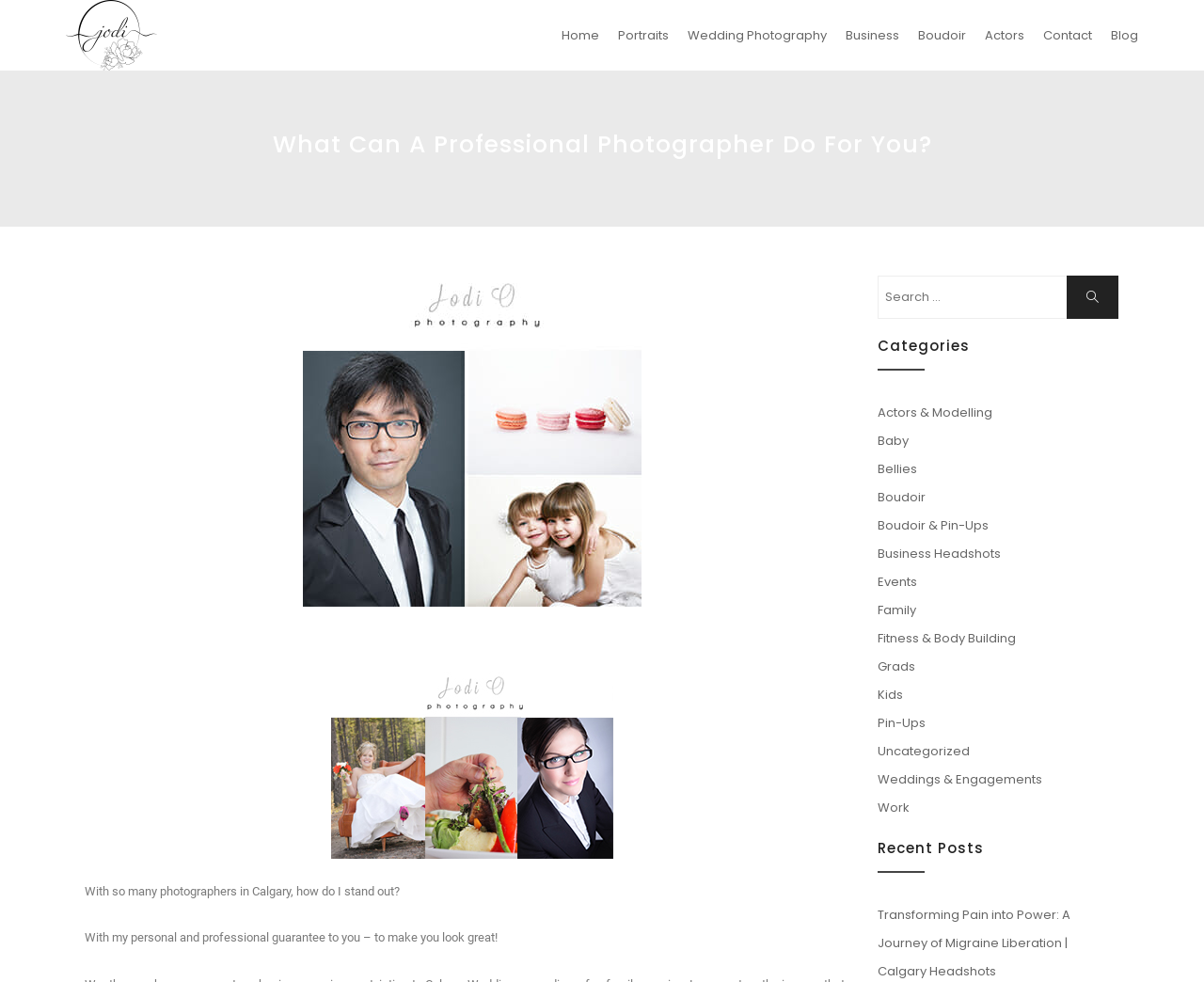Could you determine the bounding box coordinates of the clickable element to complete the instruction: "Click on the 'Home' link"? Provide the coordinates as four float numbers between 0 and 1, i.e., [left, top, right, bottom].

[0.459, 0.0, 0.505, 0.072]